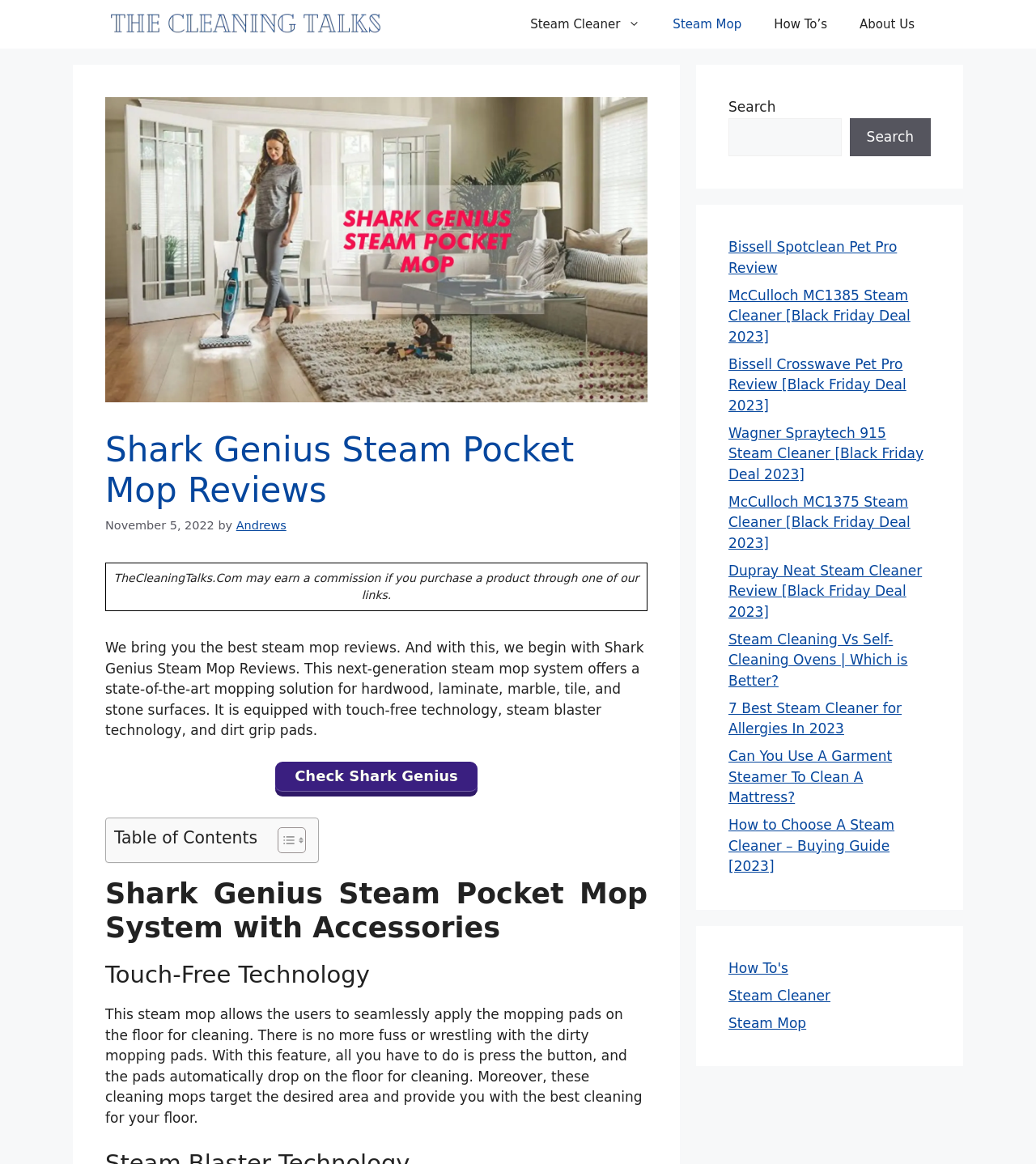Please identify the bounding box coordinates of the clickable area that will allow you to execute the instruction: "Search for a product".

[0.703, 0.101, 0.812, 0.134]